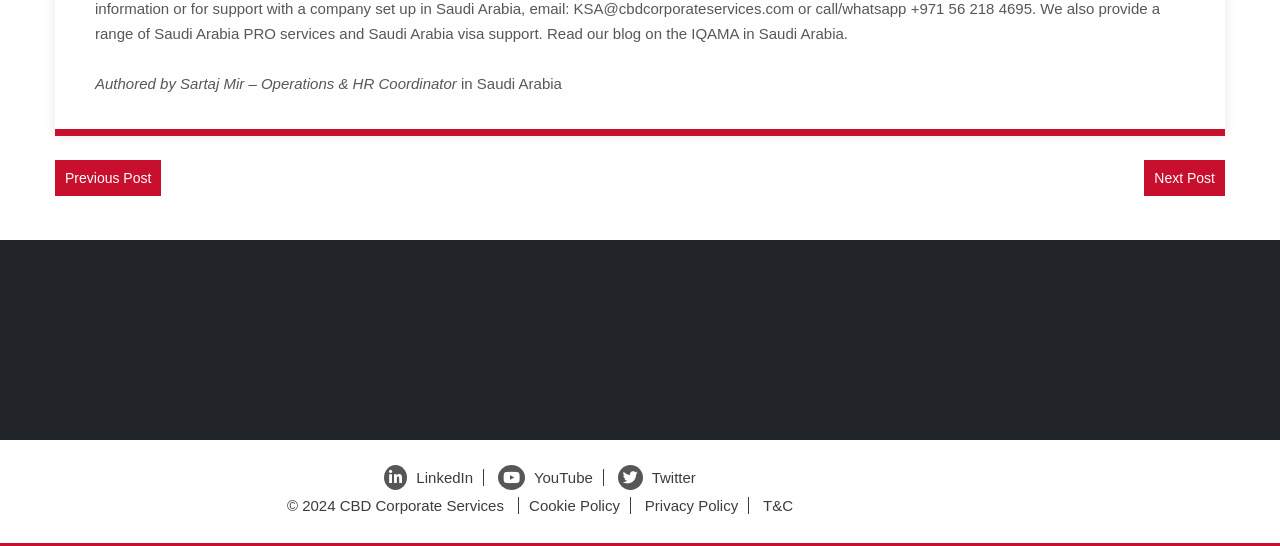Locate the bounding box coordinates of the element that needs to be clicked to carry out the instruction: "Click on Home". The coordinates should be given as four float numbers ranging from 0 to 1, i.e., [left, top, right, bottom].

None